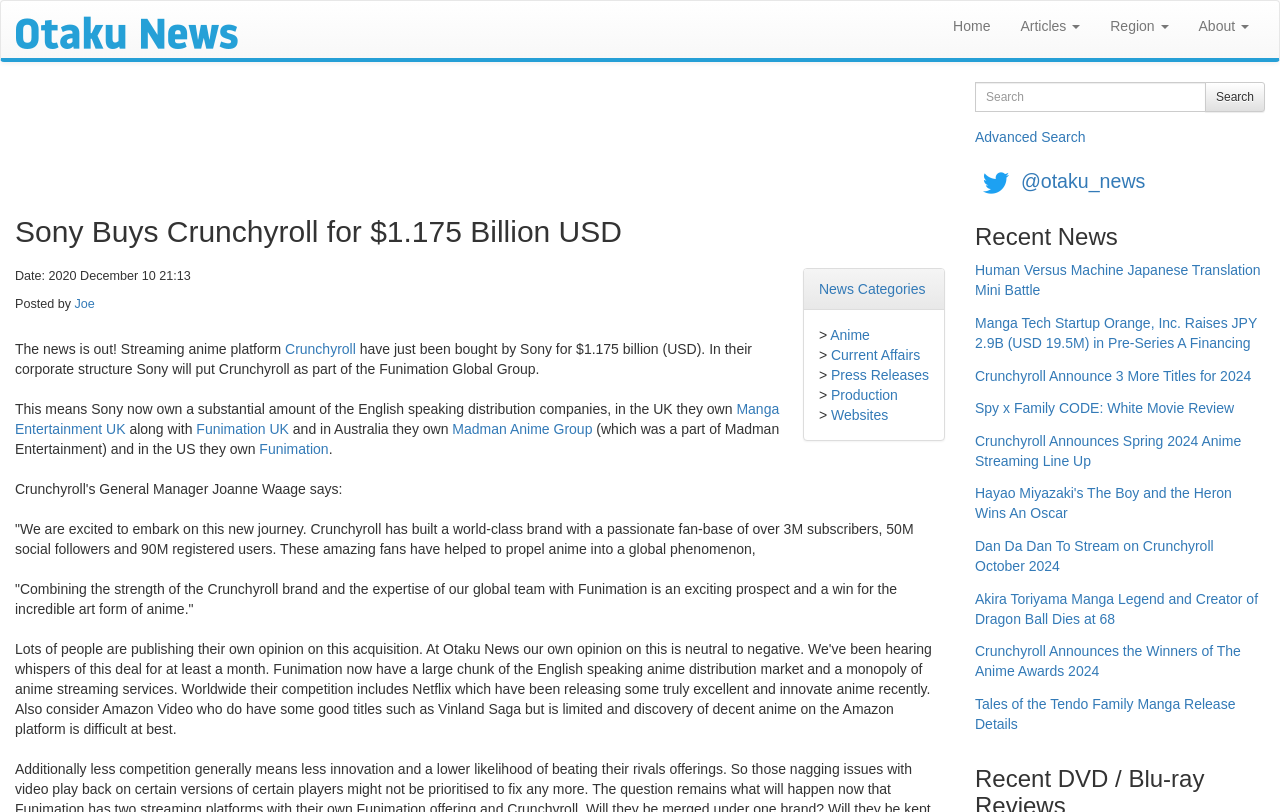Provide the bounding box coordinates for the area that should be clicked to complete the instruction: "Search for anime".

[0.762, 0.101, 0.942, 0.138]